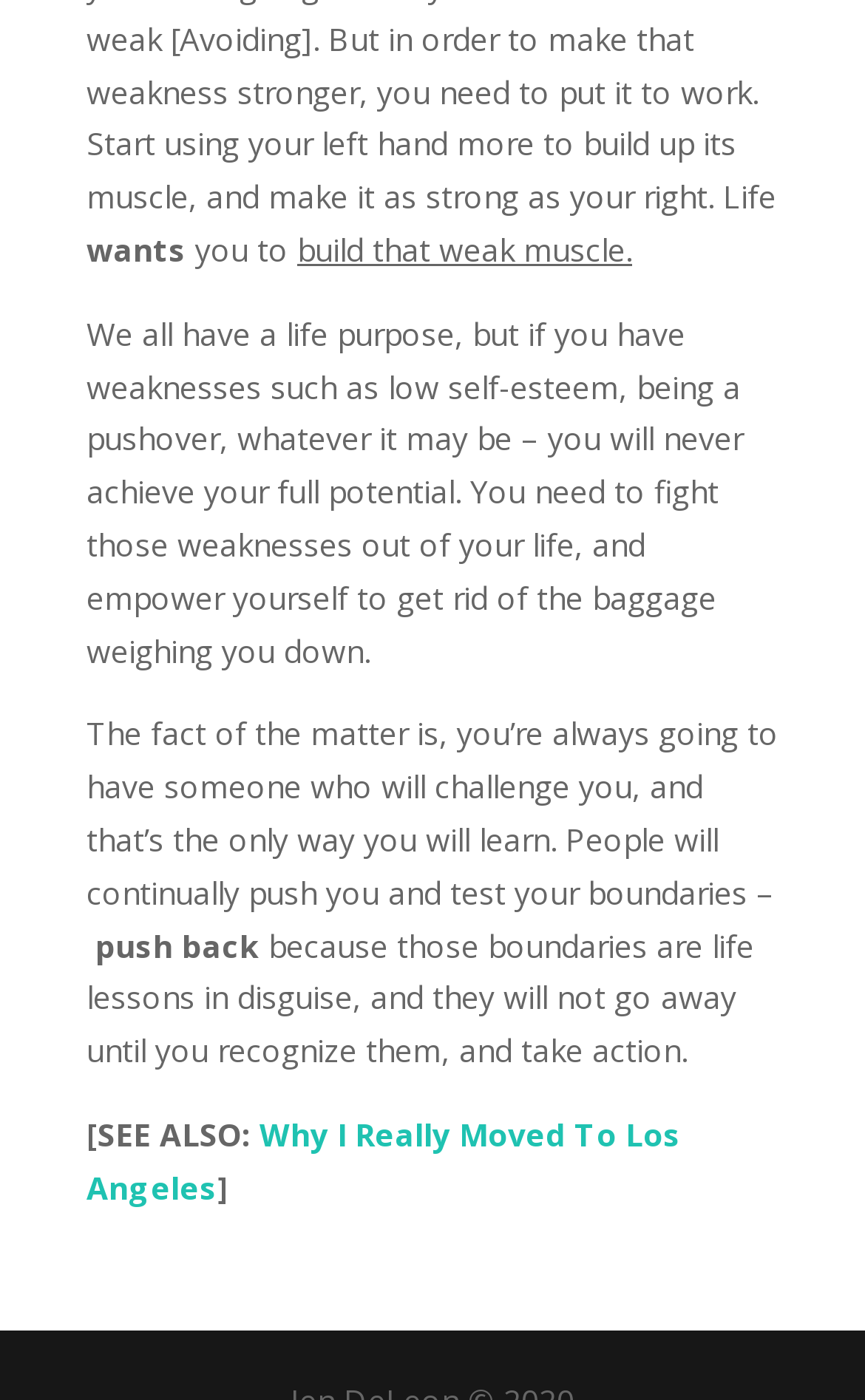What is the main topic of the webpage?
Look at the image and respond with a single word or a short phrase.

Personal growth